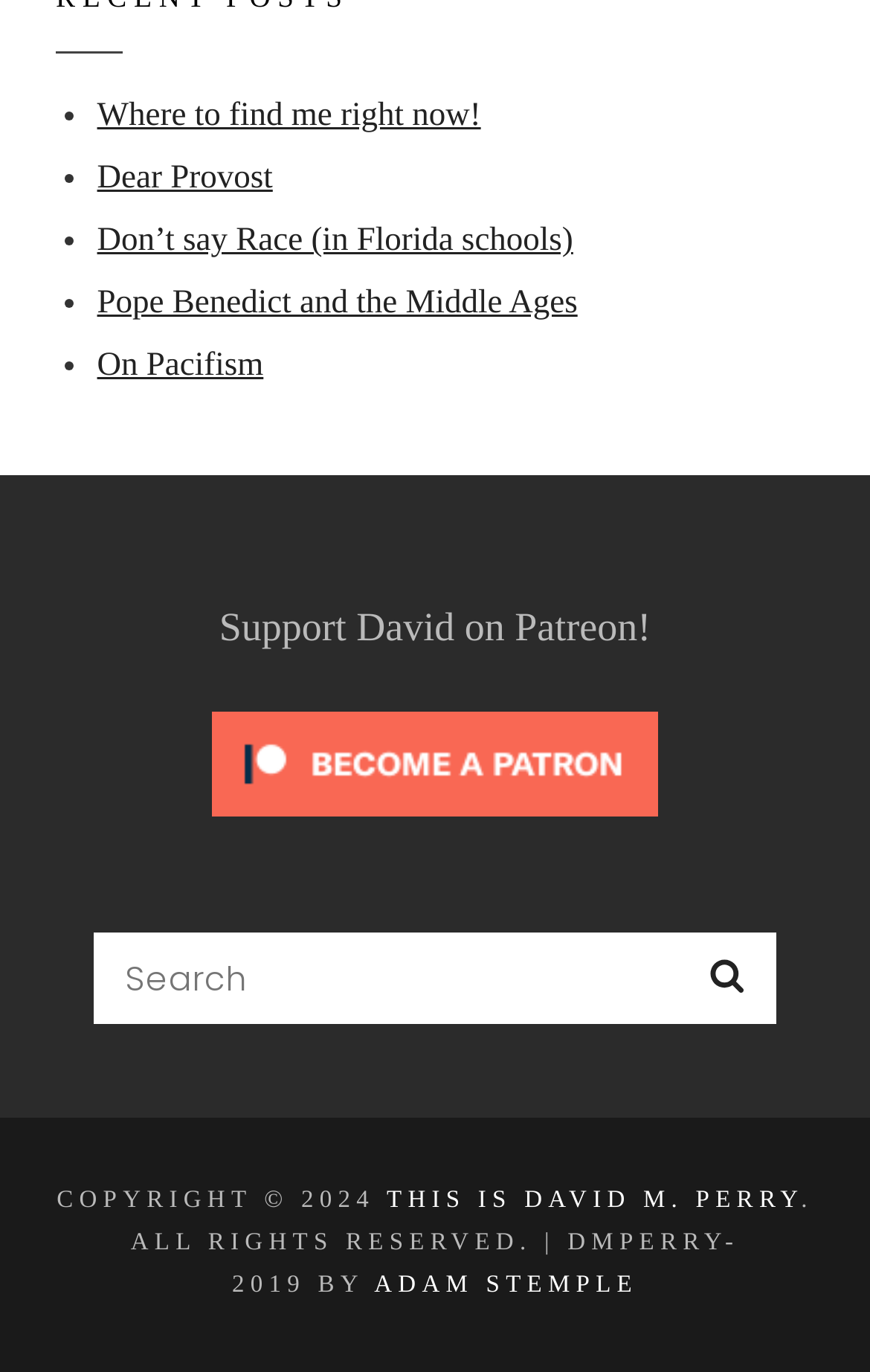Who is the copyright holder of the webpage?
Answer the question with a detailed and thorough explanation.

I found a static text element with the text 'COPYRIGHT © 2024' and a link element with the text 'THIS IS DAVID M. PERRY' at coordinates [0.444, 0.865, 0.921, 0.885], indicating that David M. Perry is the copyright holder of the webpage.